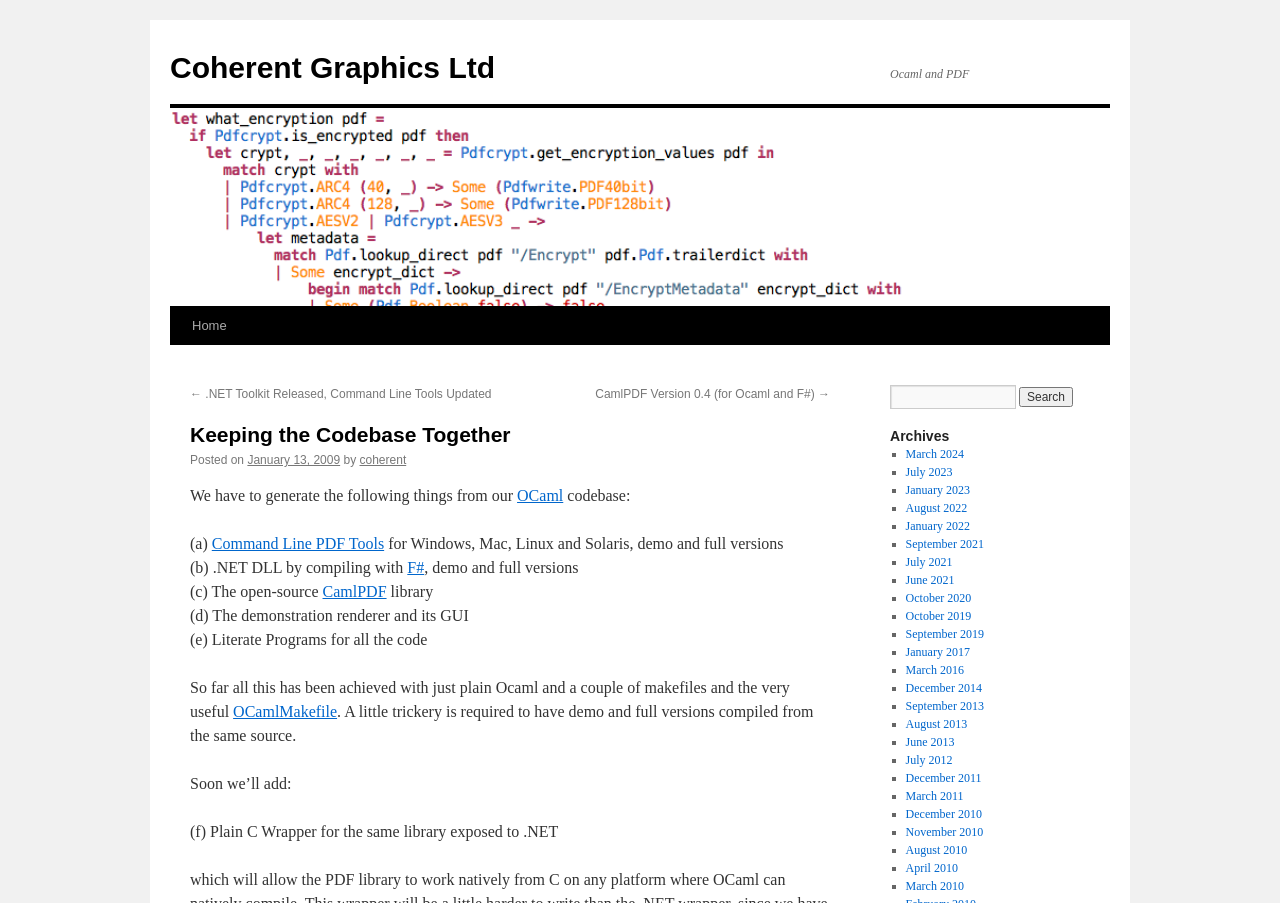Could you find the bounding box coordinates of the clickable area to complete this instruction: "Click on the 'Home' link"?

[0.142, 0.34, 0.185, 0.382]